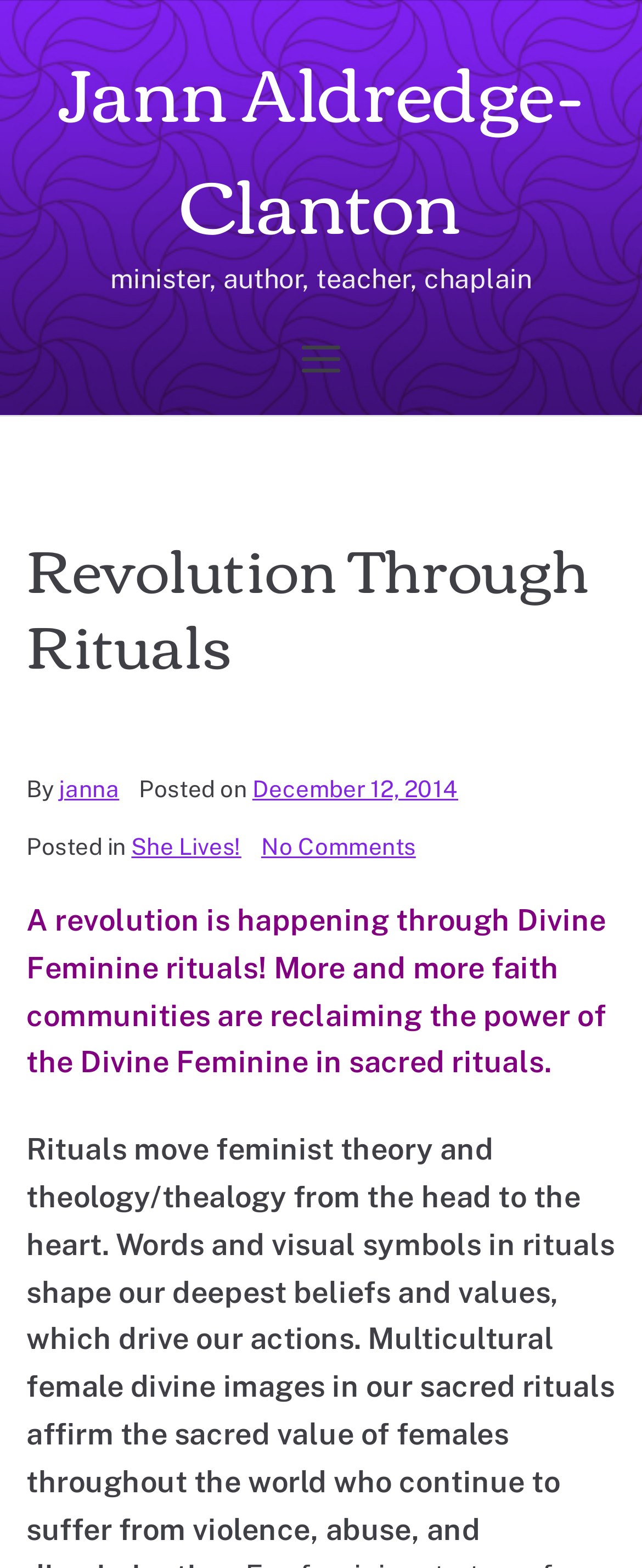What is the category of this post?
Please provide a single word or phrase based on the screenshot.

She Lives!